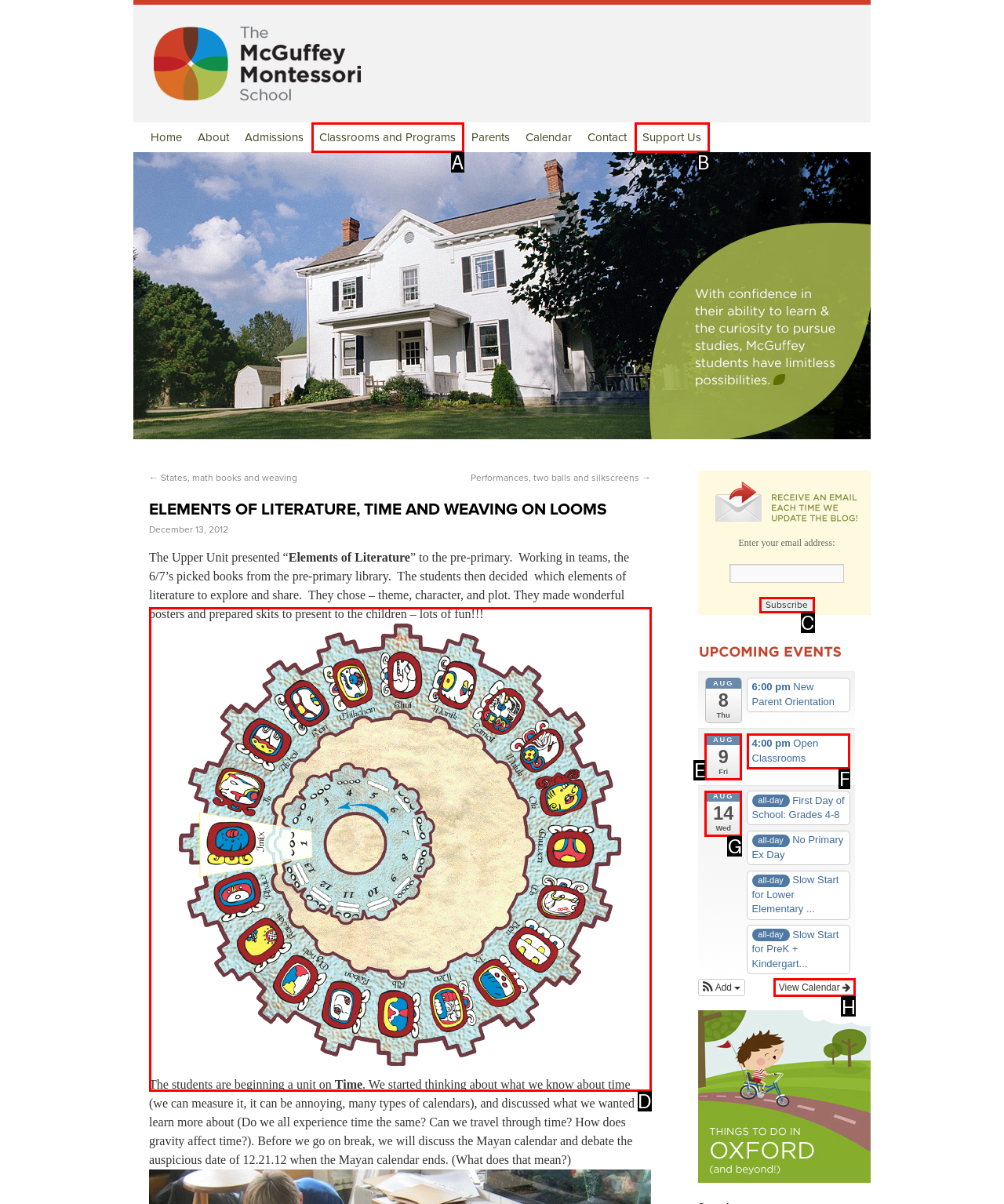Tell me which one HTML element I should click to complete the following task: View the calendar Answer with the option's letter from the given choices directly.

H